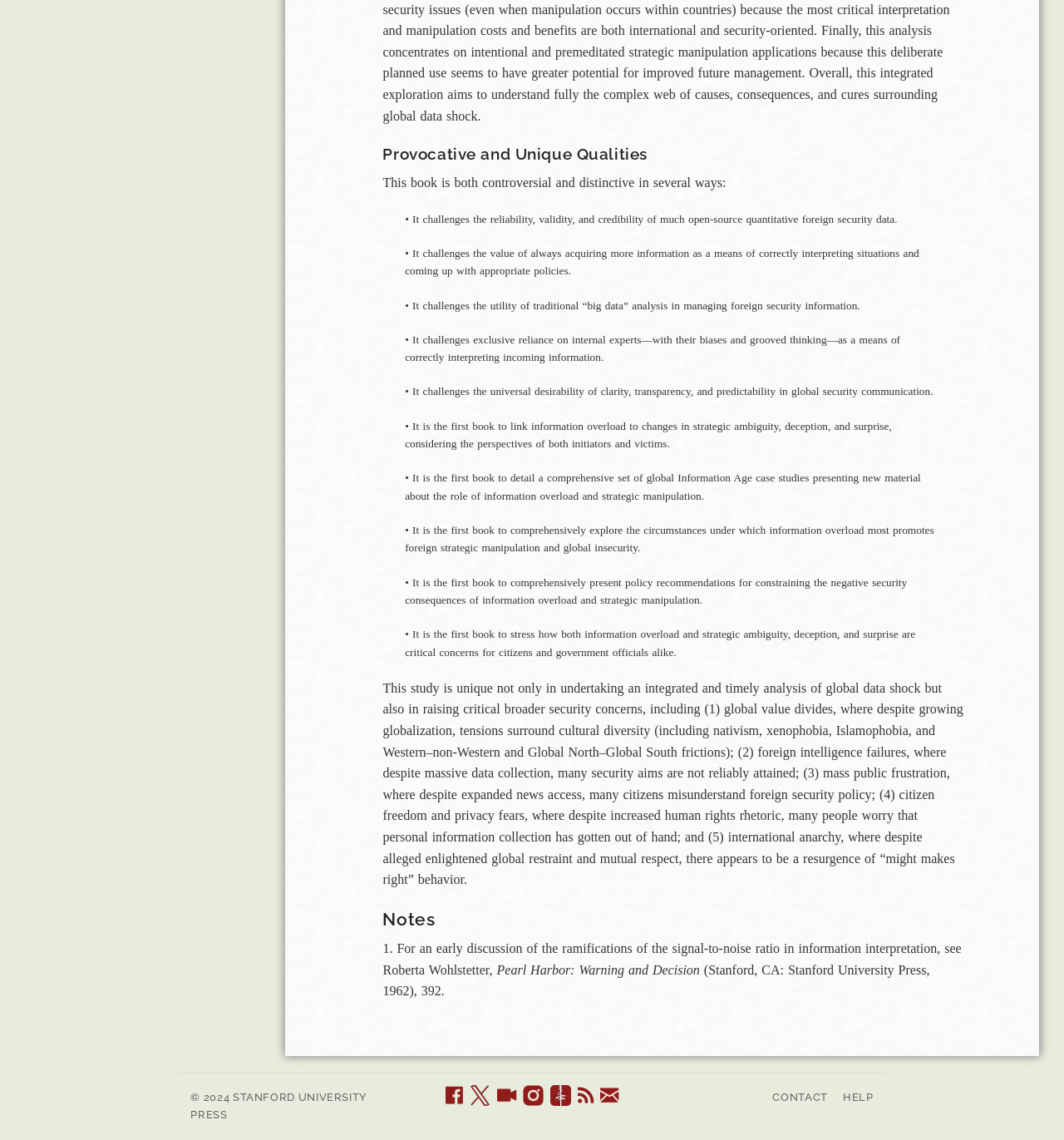Please pinpoint the bounding box coordinates for the region I should click to adhere to this instruction: "Click the link to join the conversation on X.".

[0.441, 0.95, 0.461, 0.973]